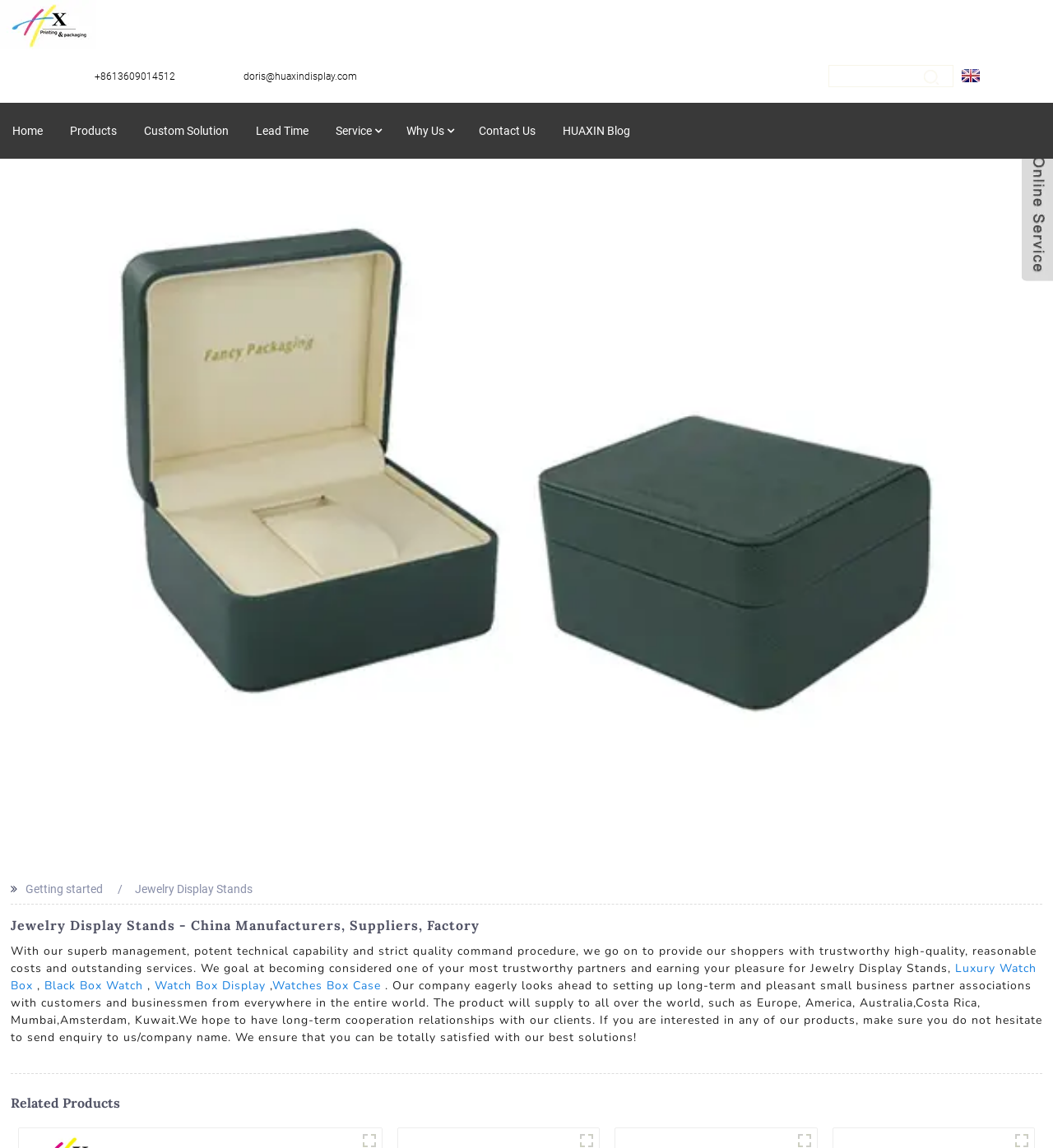Identify the bounding box coordinates of the area that should be clicked in order to complete the given instruction: "View Luxury Watch Box". The bounding box coordinates should be four float numbers between 0 and 1, i.e., [left, top, right, bottom].

[0.01, 0.837, 0.984, 0.866]